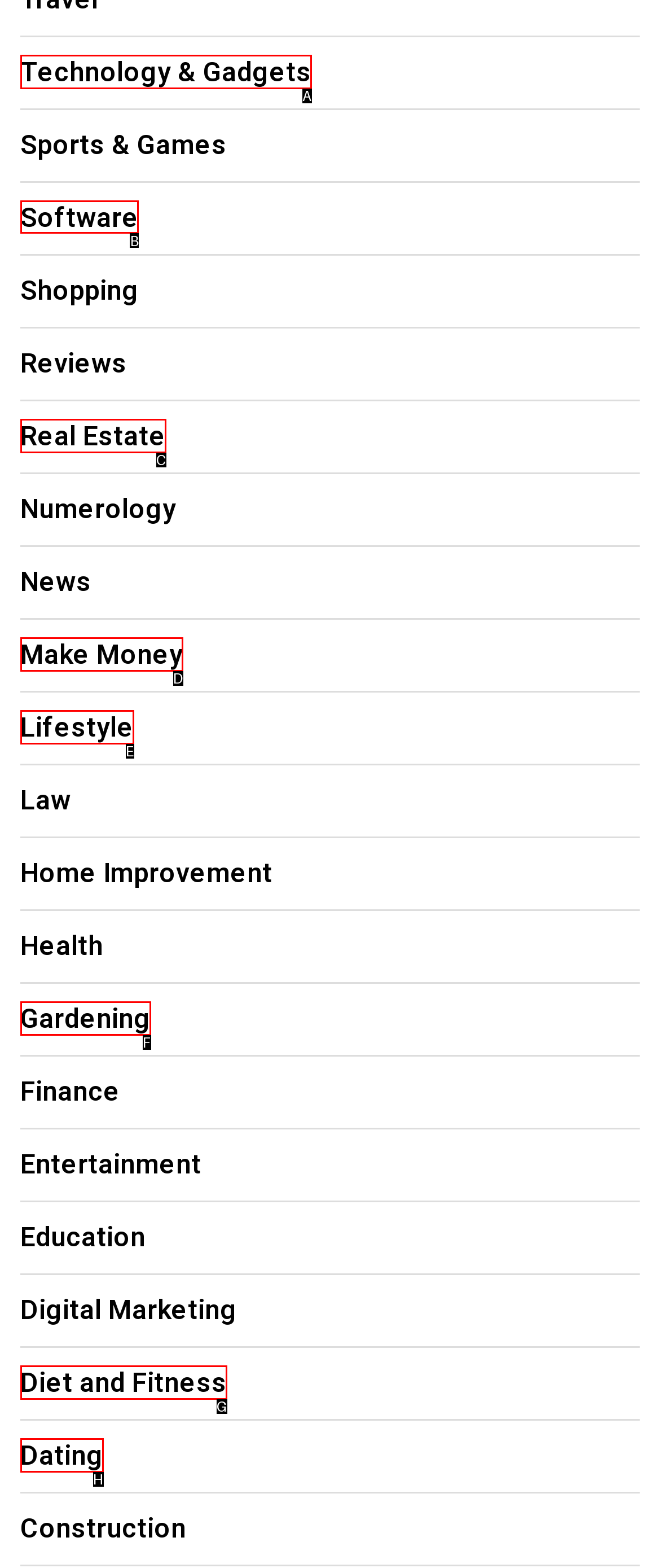Tell me which one HTML element I should click to complete the following task: Explore Software Answer with the option's letter from the given choices directly.

B